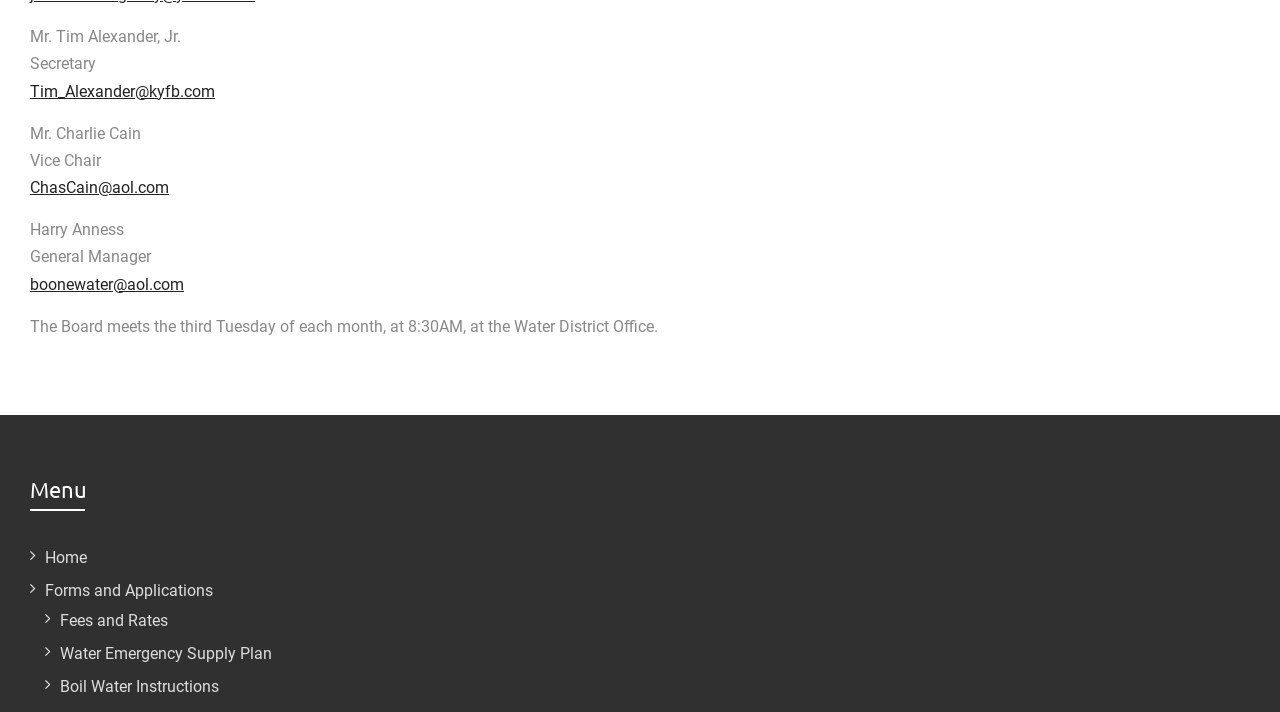Find the bounding box coordinates of the clickable element required to execute the following instruction: "Access Forms and Applications". Provide the coordinates as four float numbers between 0 and 1, i.e., [left, top, right, bottom].

[0.035, 0.816, 0.166, 0.842]